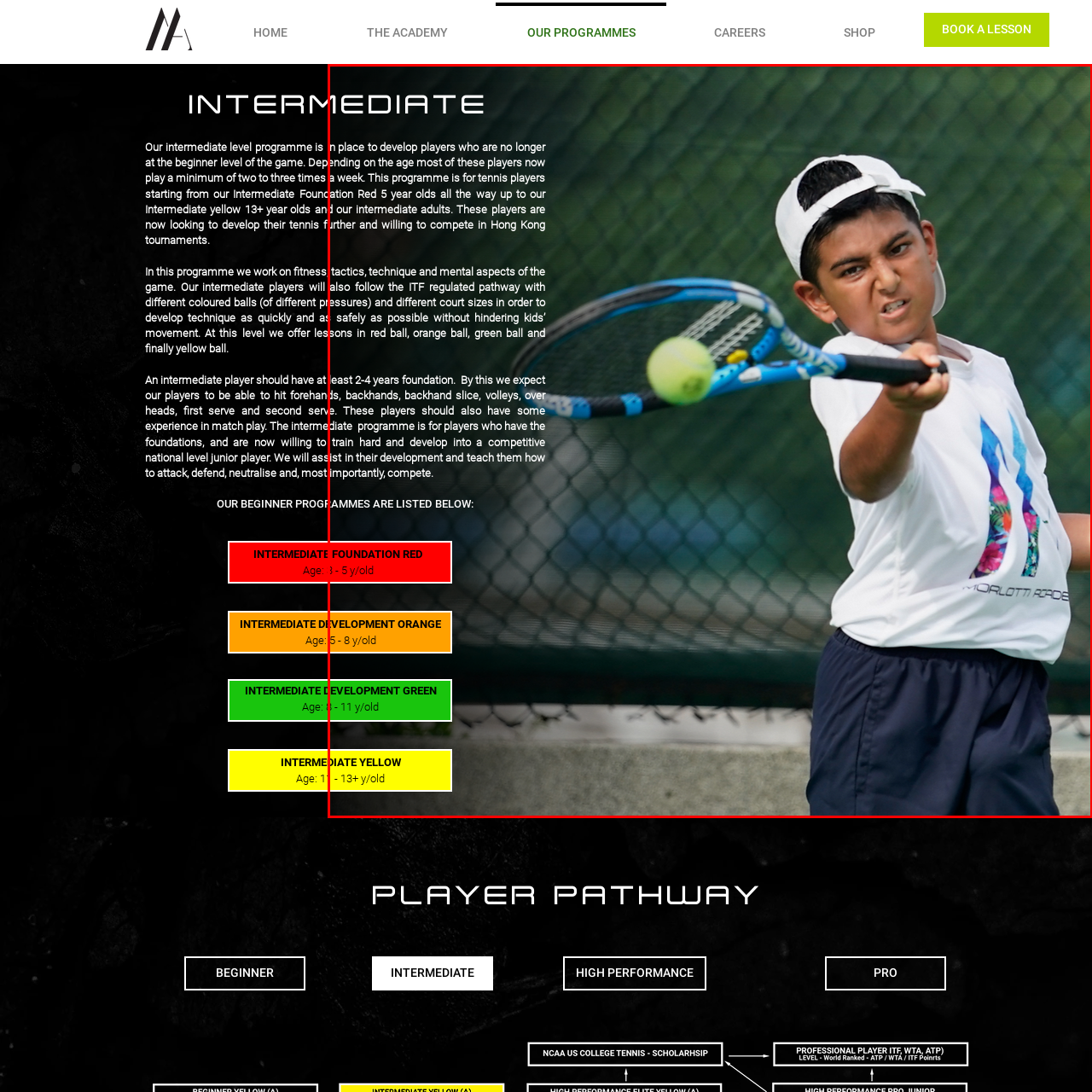Describe in detail the image that is highlighted by the red bounding box.

The image showcases a focused young tennis player in mid-swing, demonstrating his technique while preparing to strike a tennis ball. Dressed in a white shirt adorned with colorful graphics and dark shorts, he displays determination, with a slight grimace on his face as he concentrates on the game. The background features a green mesh fence, complementing the vibrant setting of a tennis court.

Accompanying the image is detailed information about the "Intermediate" program offered by Morlotti Academy. This initiative aims to develop players who have surpassed the beginner level, typically those playing two to three times a week. The program caters to children aged 3 to 13 years, promoting crucial skills such as fitness, tactics, and technique, while also emphasizing mental aspects of the game. The diverse curriculum includes various colored balls according to the ITF regulated pathway, enabling better adaptation and skill development as players progress.

The text highlights the different stages within the Intermediate pathway, listing specialized programs such as the "Foundation Red" for ages 3-5, "Development Orange" for ages 5-8, "Development Green" for ages 8-11, and "Intermediate Yellow" for ages 11 and up. This thorough approach ensures that players can train effectively and compete at their best.